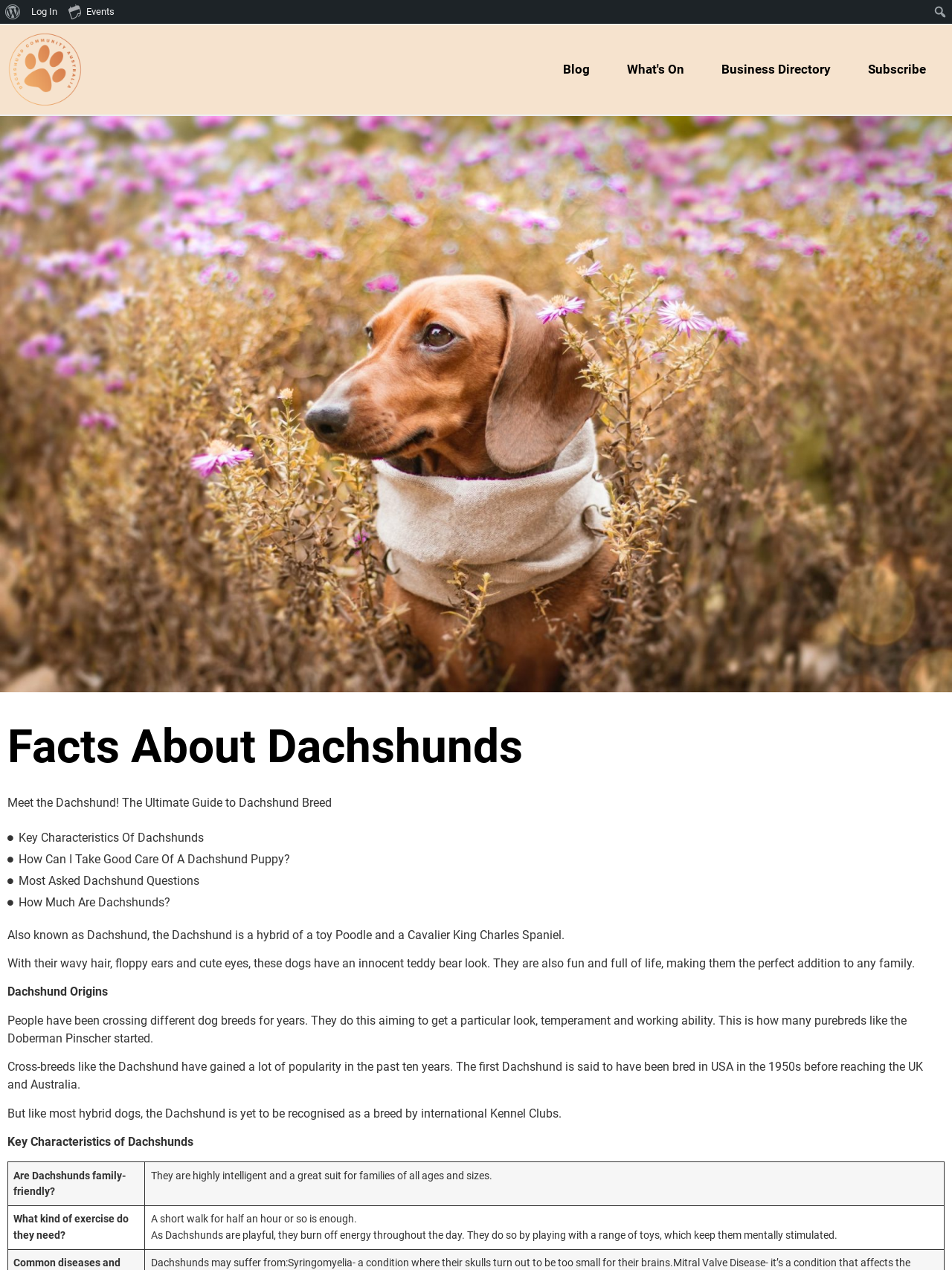From the webpage screenshot, identify the region described by alt="Dachshund Community Australia". Provide the bounding box coordinates as (top-left x, top-left y, bottom-right x, bottom-right y), with each value being a floating point number between 0 and 1.

[0.008, 0.025, 0.087, 0.084]